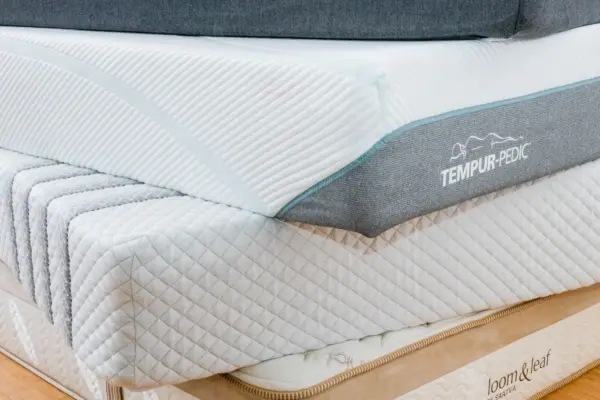What is the brand of the luxurious mattress at the bottom? Analyze the screenshot and reply with just one word or a short phrase.

Loom & Leaf